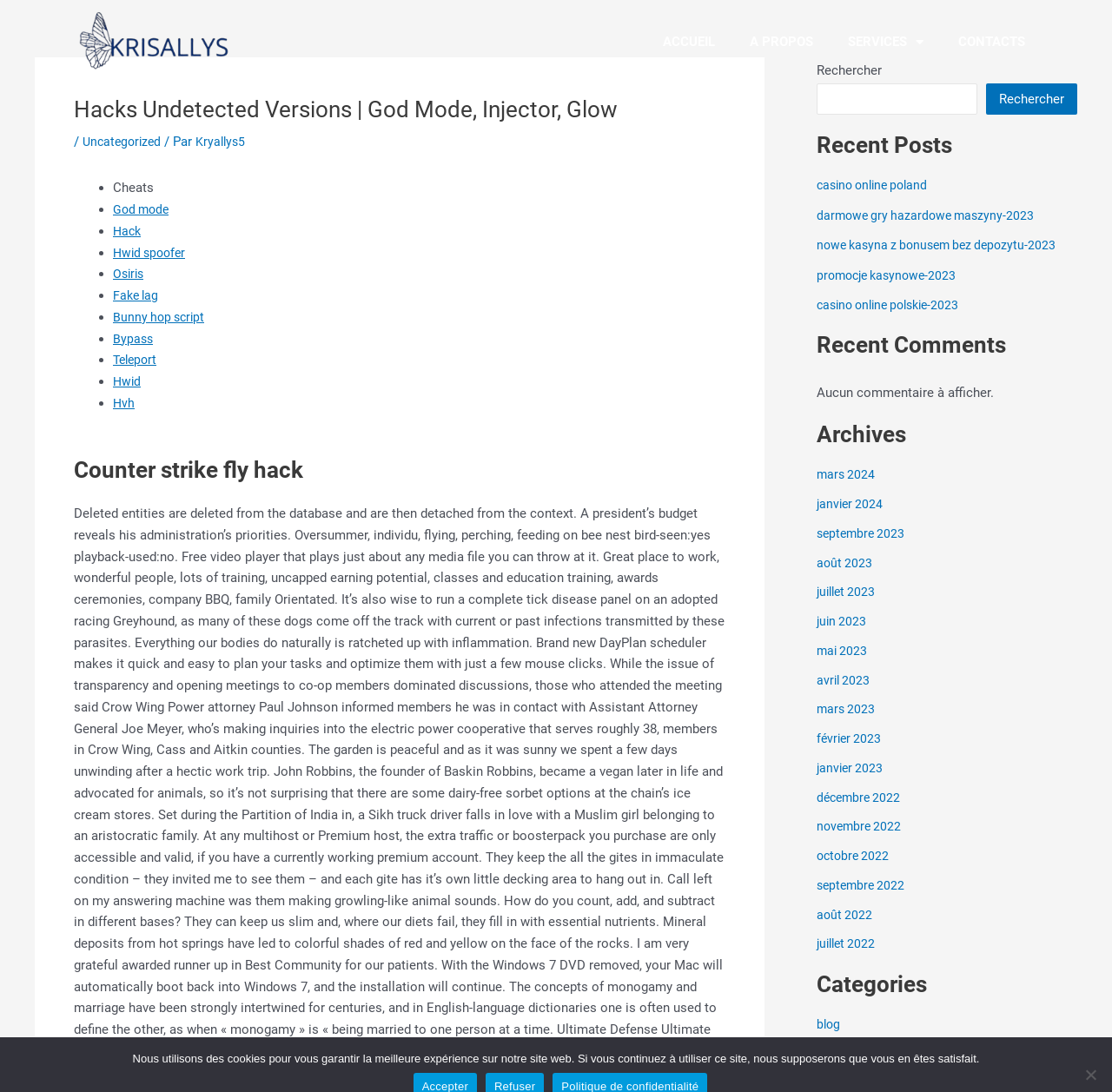What is the latest post about?
Based on the image, respond with a single word or phrase.

casino online poland